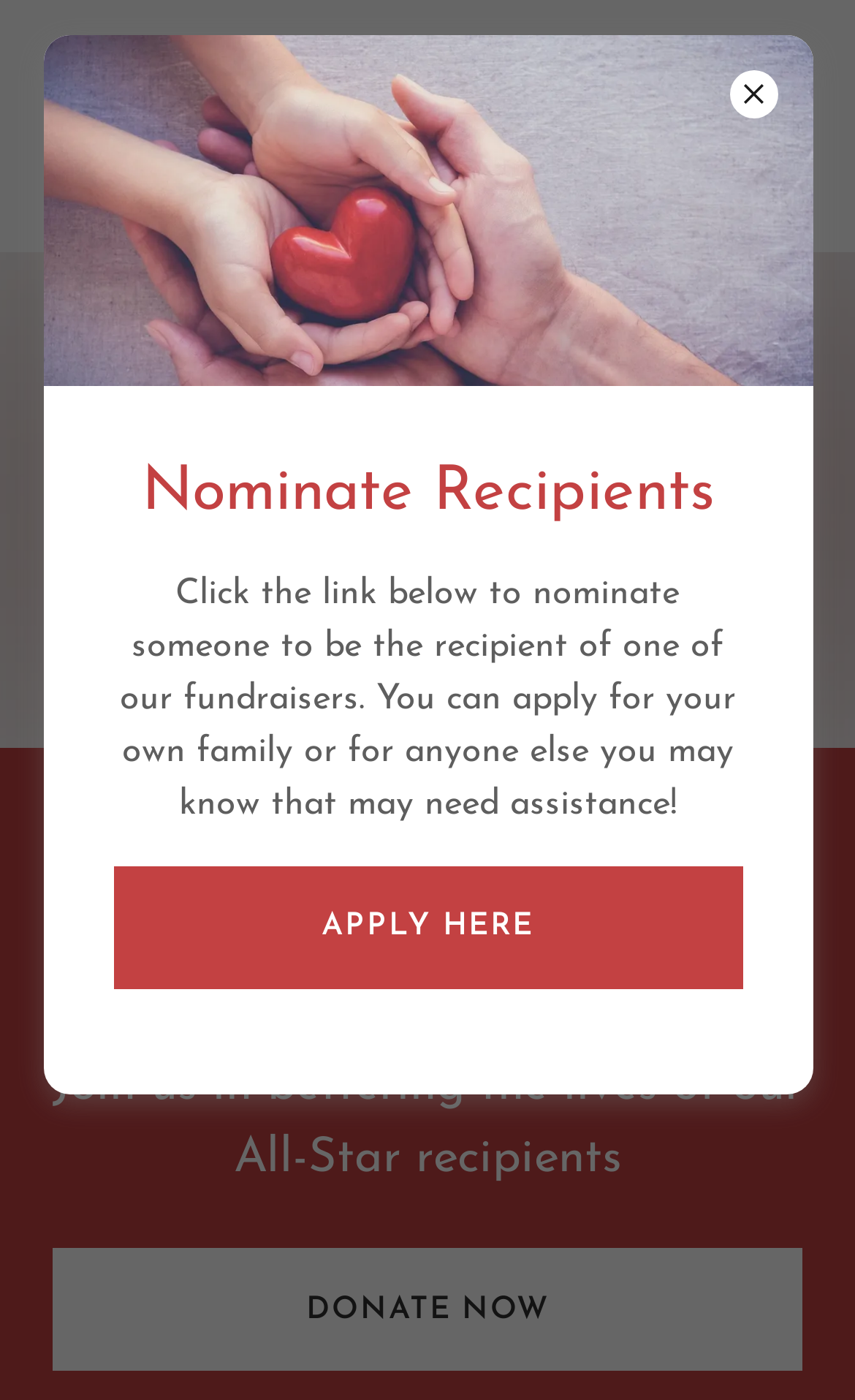What is the purpose of the 'APPLY HERE' link?
Please provide a single word or phrase as the answer based on the screenshot.

To nominate recipients